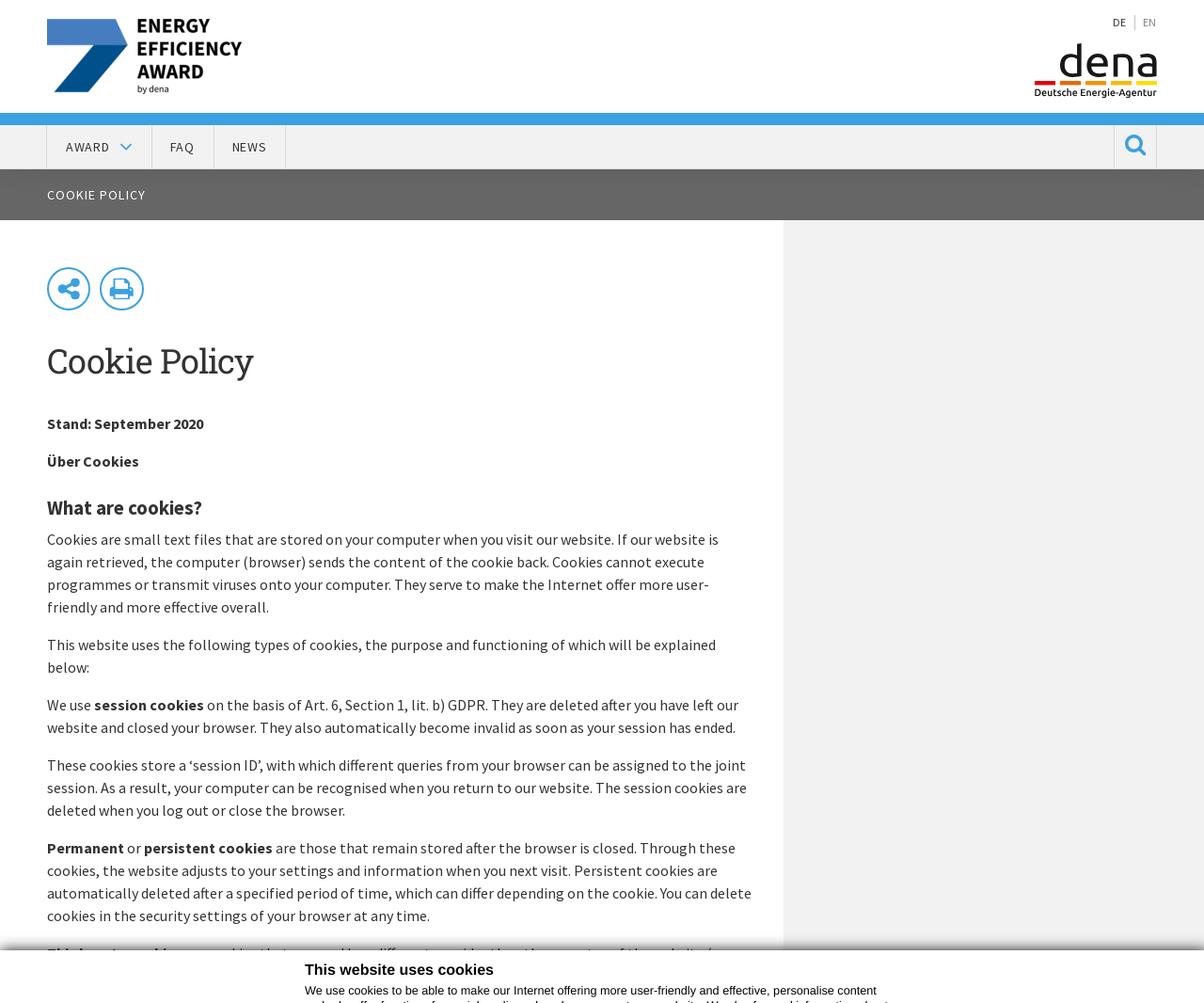Can you give a comprehensive explanation to the question given the content of the image?
How many types of cookies are explained on this webpage?

The webpage explains three types of cookies: session cookies, permanent or persistent cookies, and third-party cookies. Each type is described with its purpose and functioning.